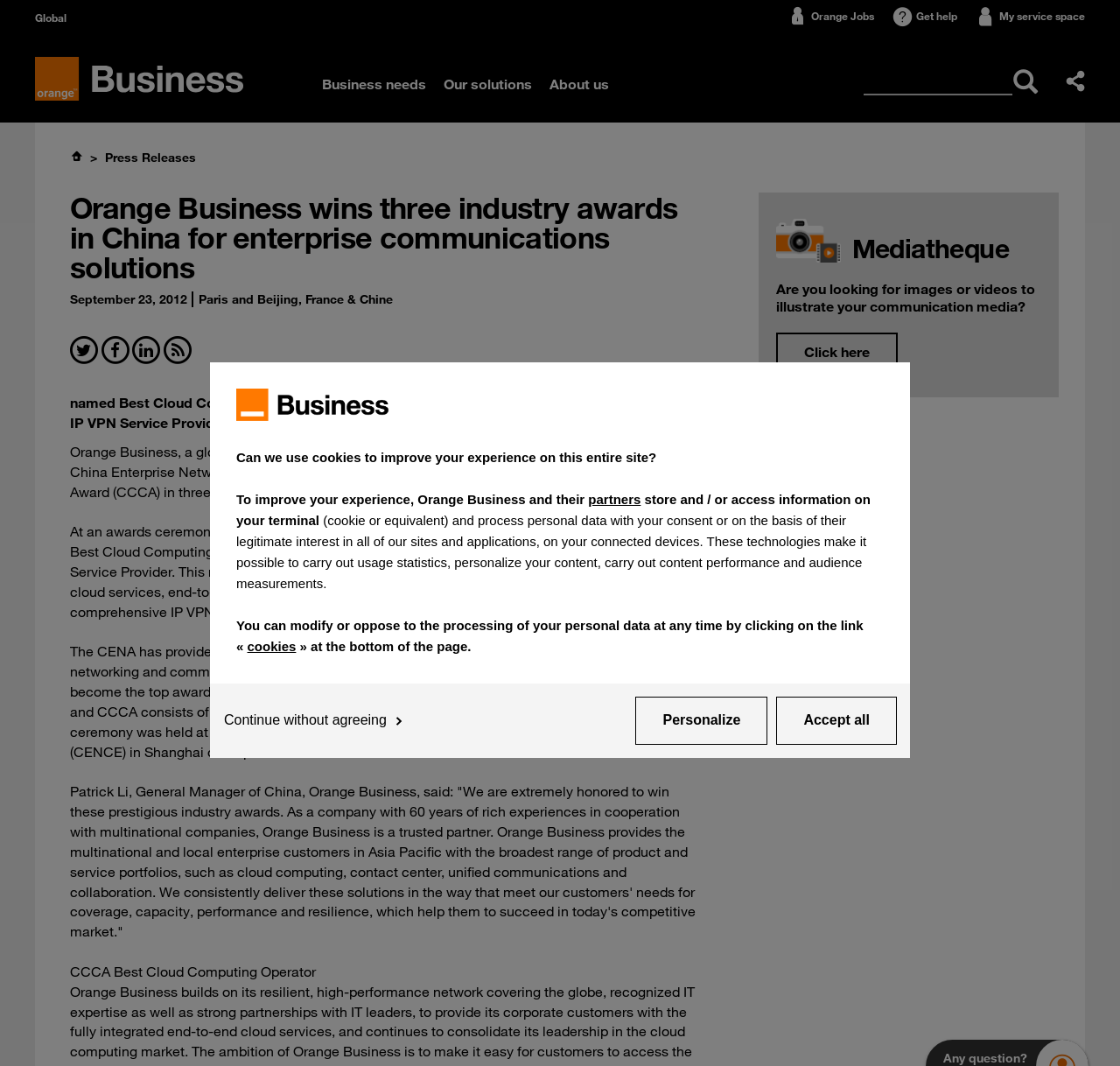What is the date of the awards ceremony?
Your answer should be a single word or phrase derived from the screenshot.

September 14